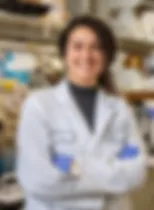From the details in the image, provide a thorough response to the question: Is Angela a Master's student?

The caption states that Angela Awada is a Master's student who joined the Rondeau-Gagné group in 2021, indicating her academic status and affiliation.